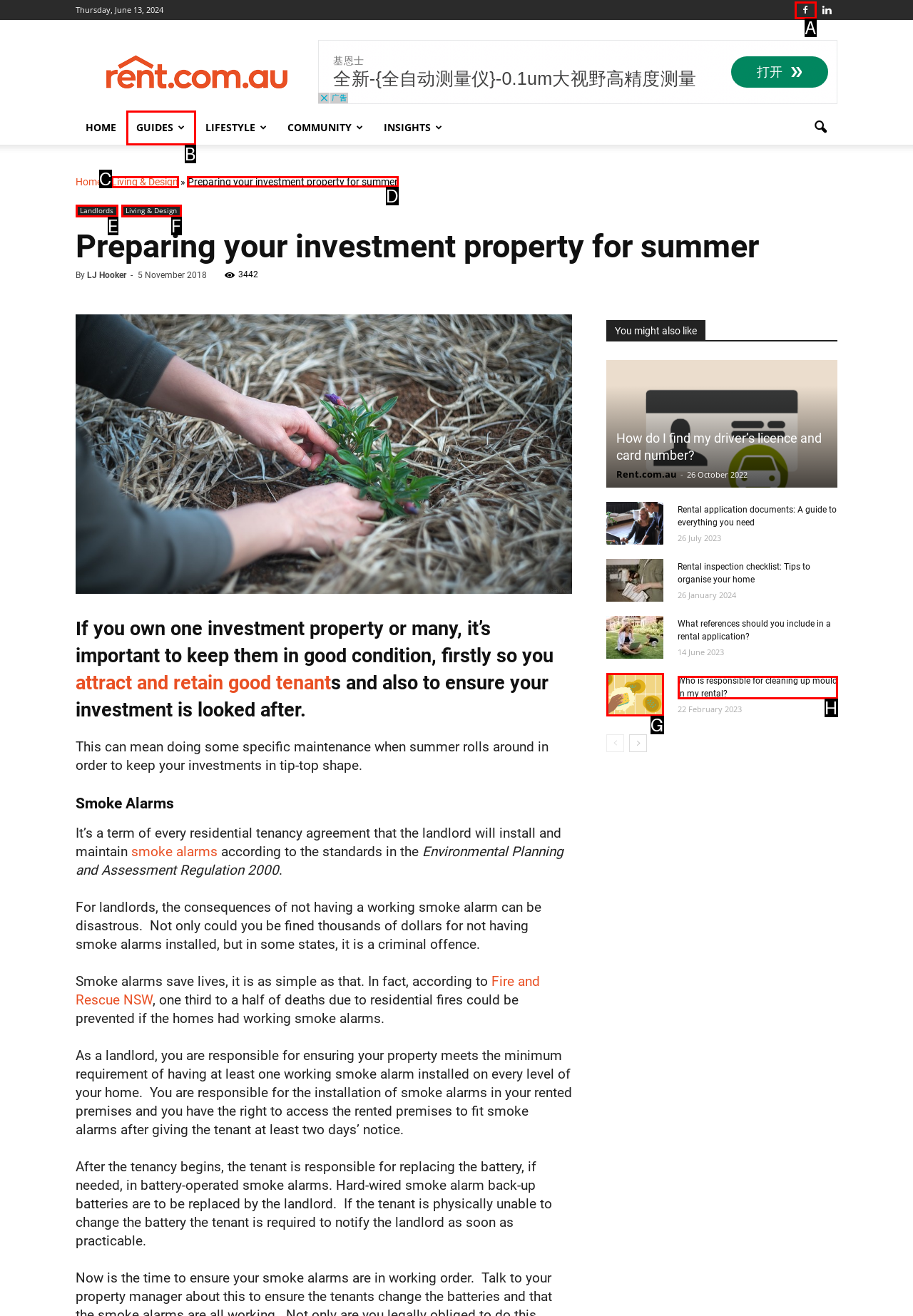Tell me which letter corresponds to the UI element that will allow you to Read the article 'Preparing your investment property for summer'. Answer with the letter directly.

D